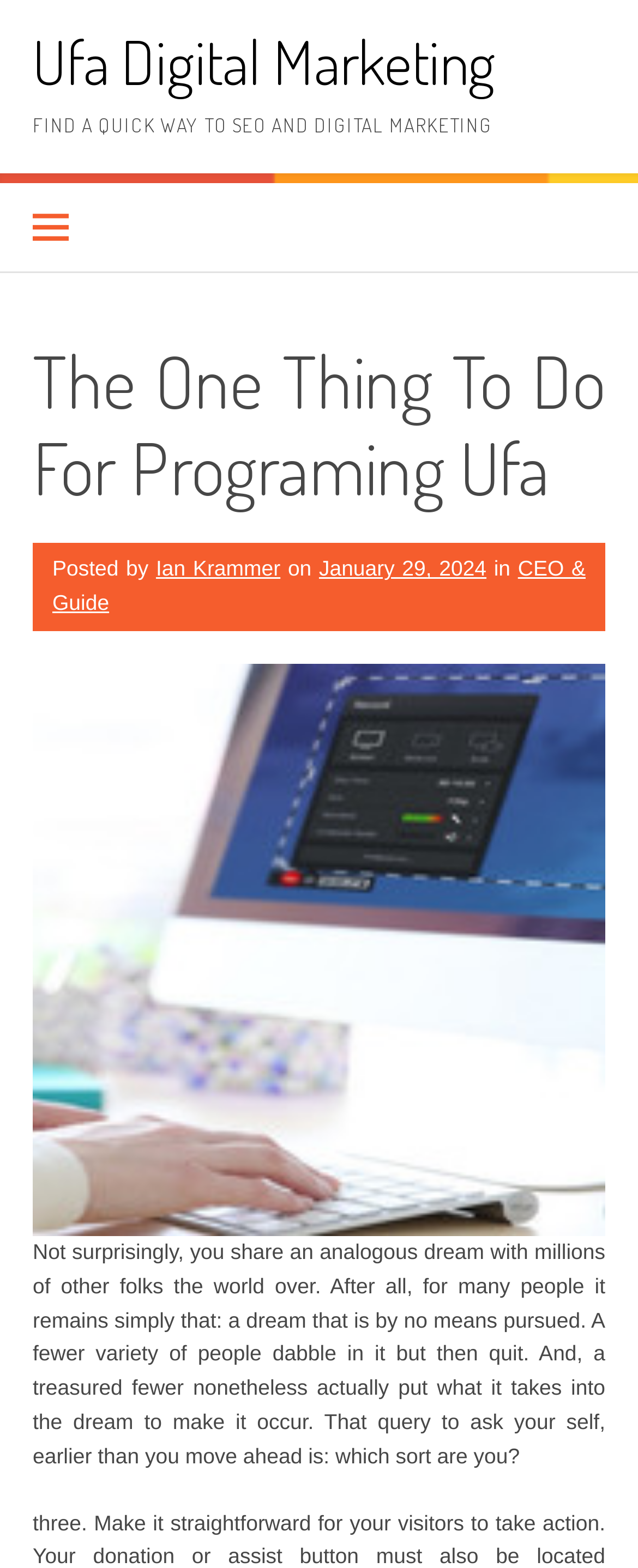Extract the bounding box of the UI element described as: "Ian Krammer".

[0.244, 0.355, 0.44, 0.371]